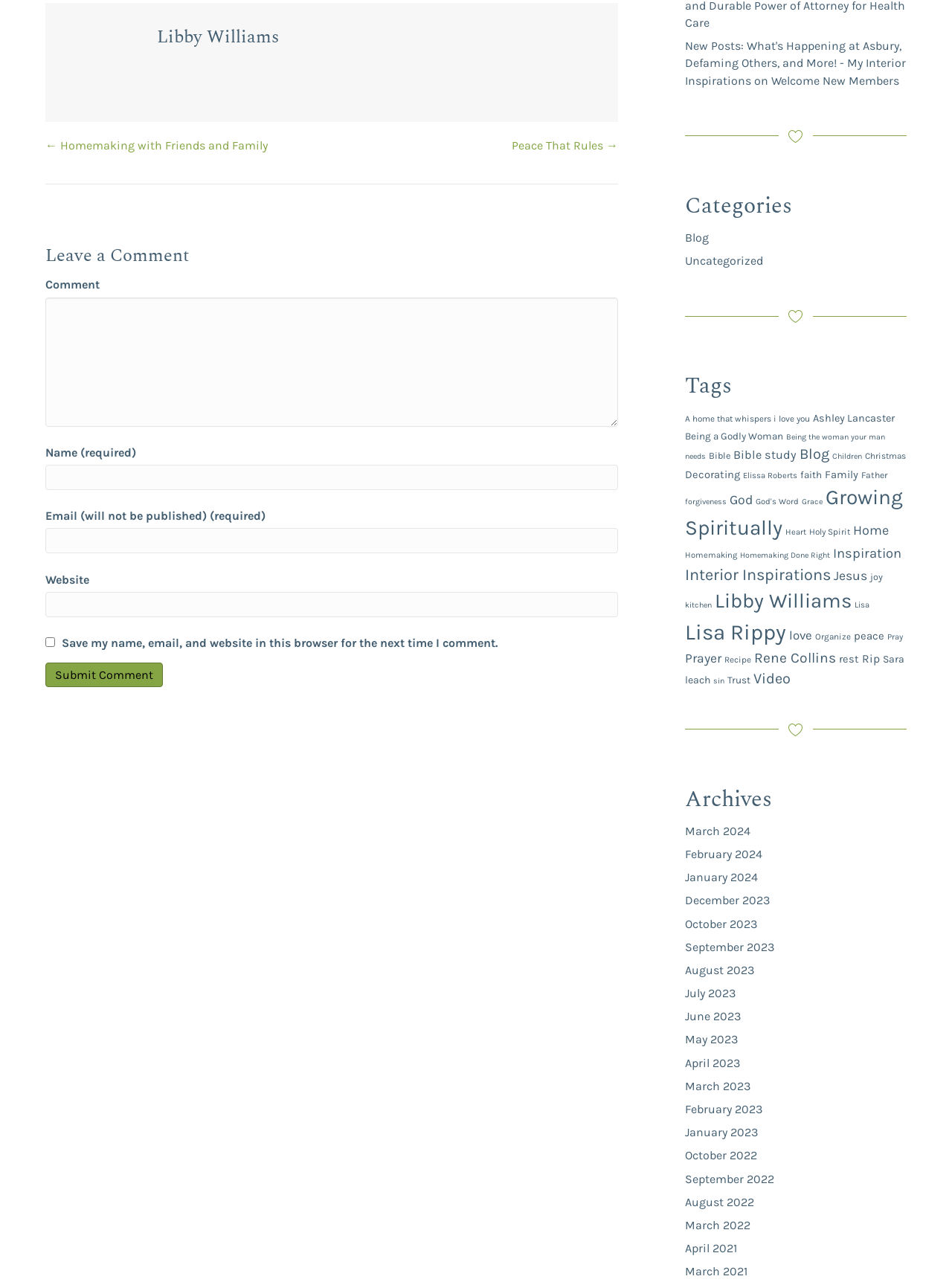Please provide a short answer using a single word or phrase for the question:
What is the most recent month available in the archives?

March 2024